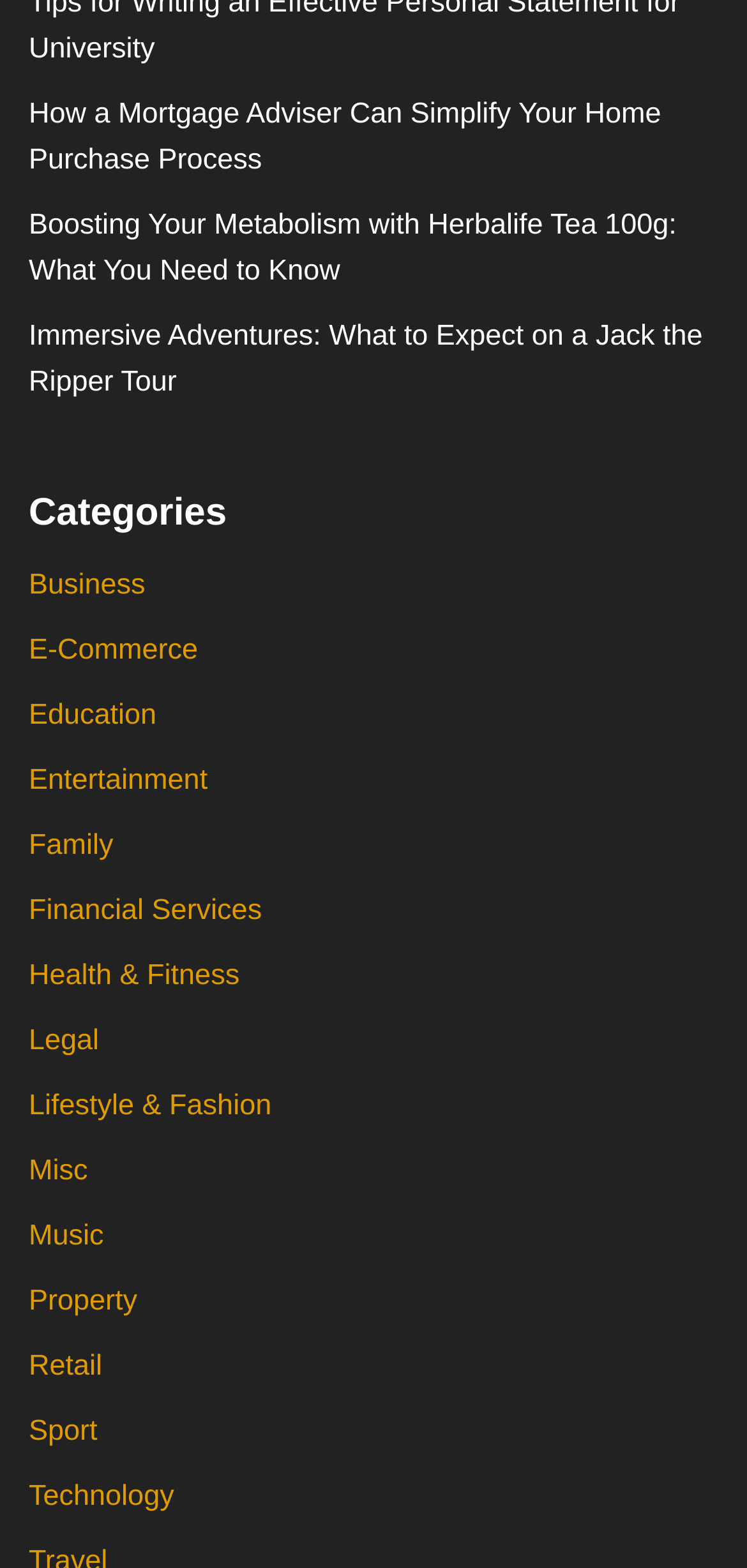Identify the bounding box coordinates of the section to be clicked to complete the task described by the following instruction: "Read about how a mortgage adviser can simplify your home purchase process". The coordinates should be four float numbers between 0 and 1, formatted as [left, top, right, bottom].

[0.038, 0.062, 0.885, 0.112]